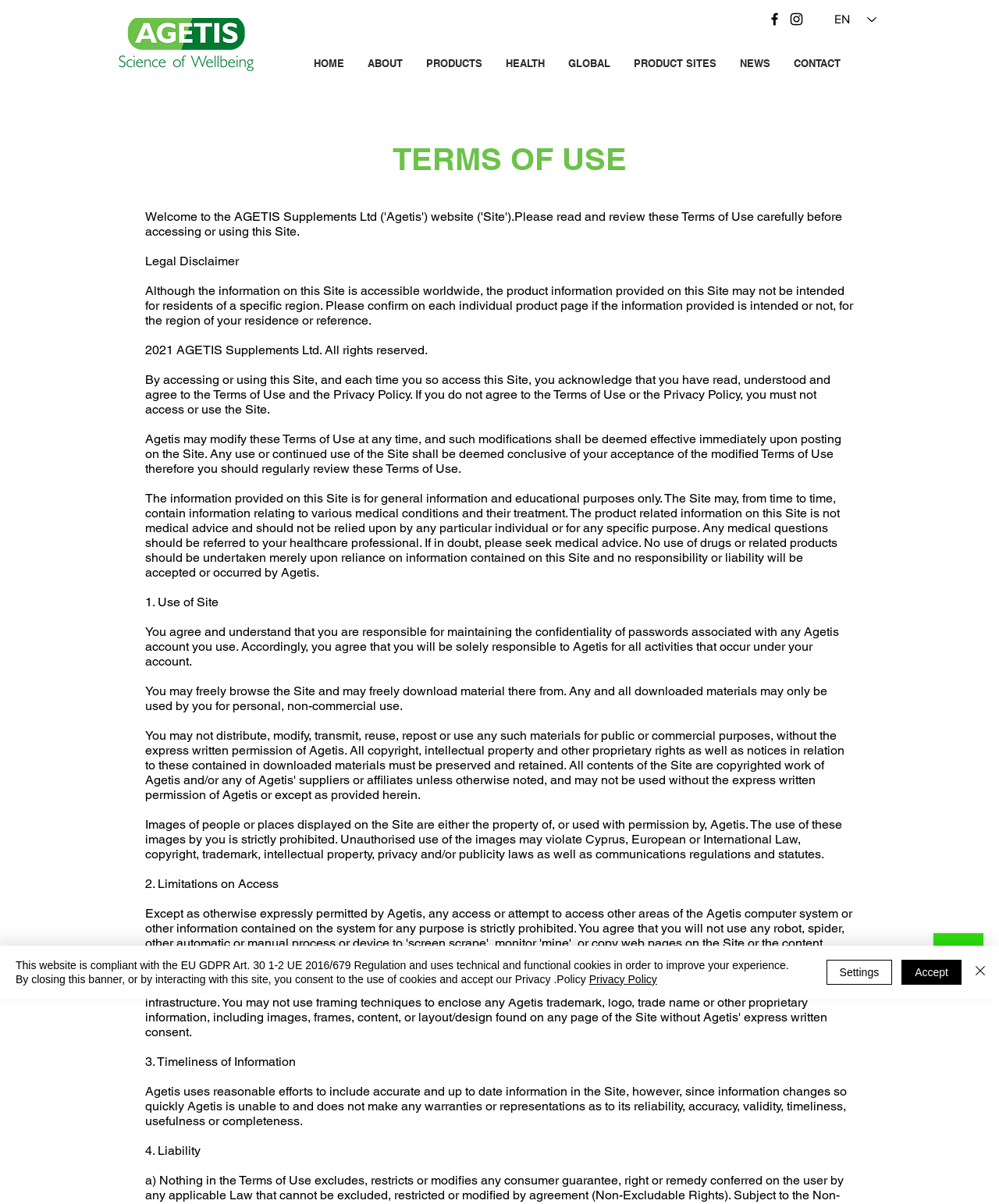Bounding box coordinates are specified in the format (top-left x, top-left y, bottom-right x, bottom-right y). All values are floating point numbers bounded between 0 and 1. Please provide the bounding box coordinate of the region this sentence describes: Settings

[0.827, 0.797, 0.893, 0.818]